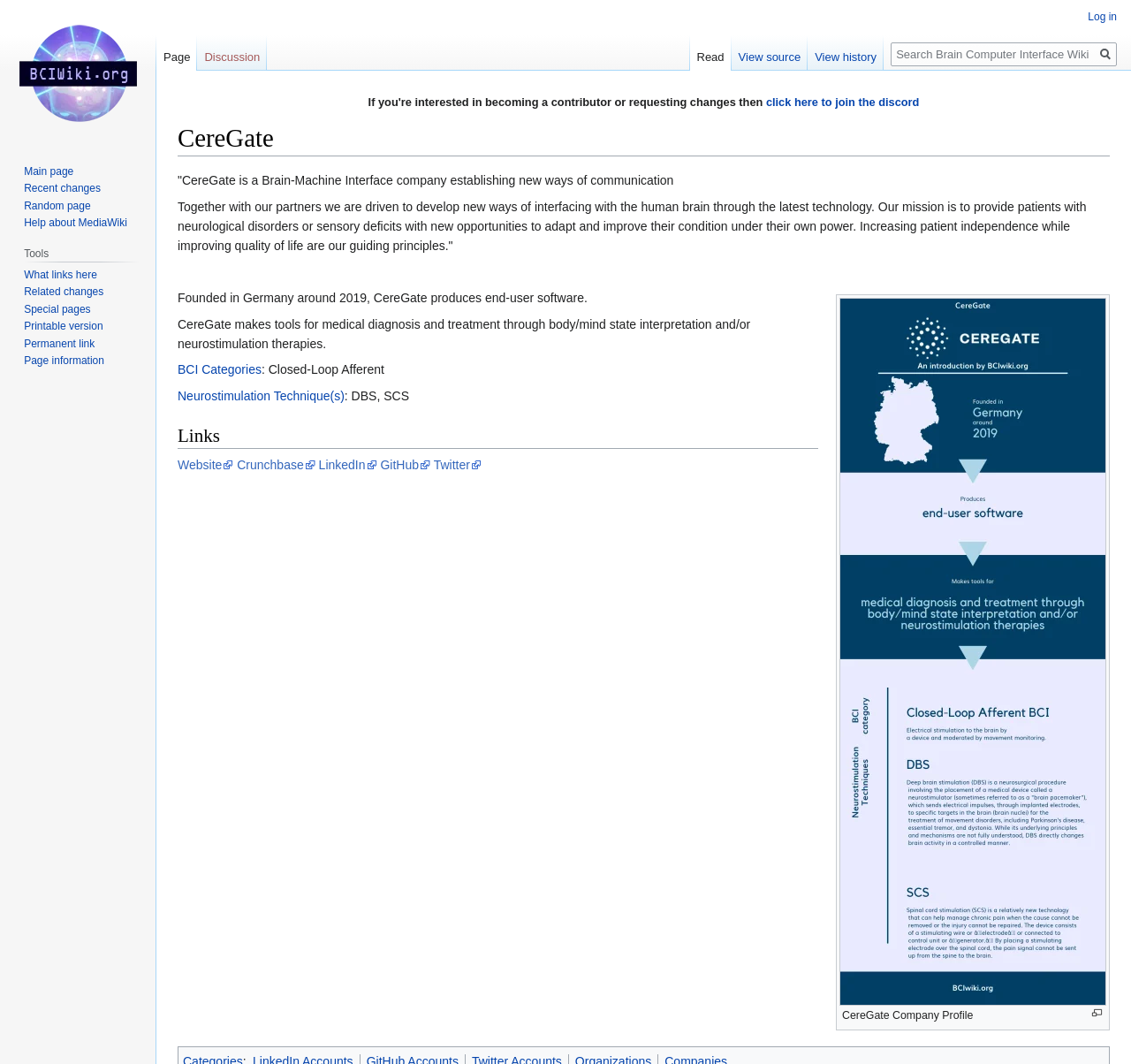What is the name of the company described on this webpage?
Answer with a single word or short phrase according to what you see in the image.

CereGate